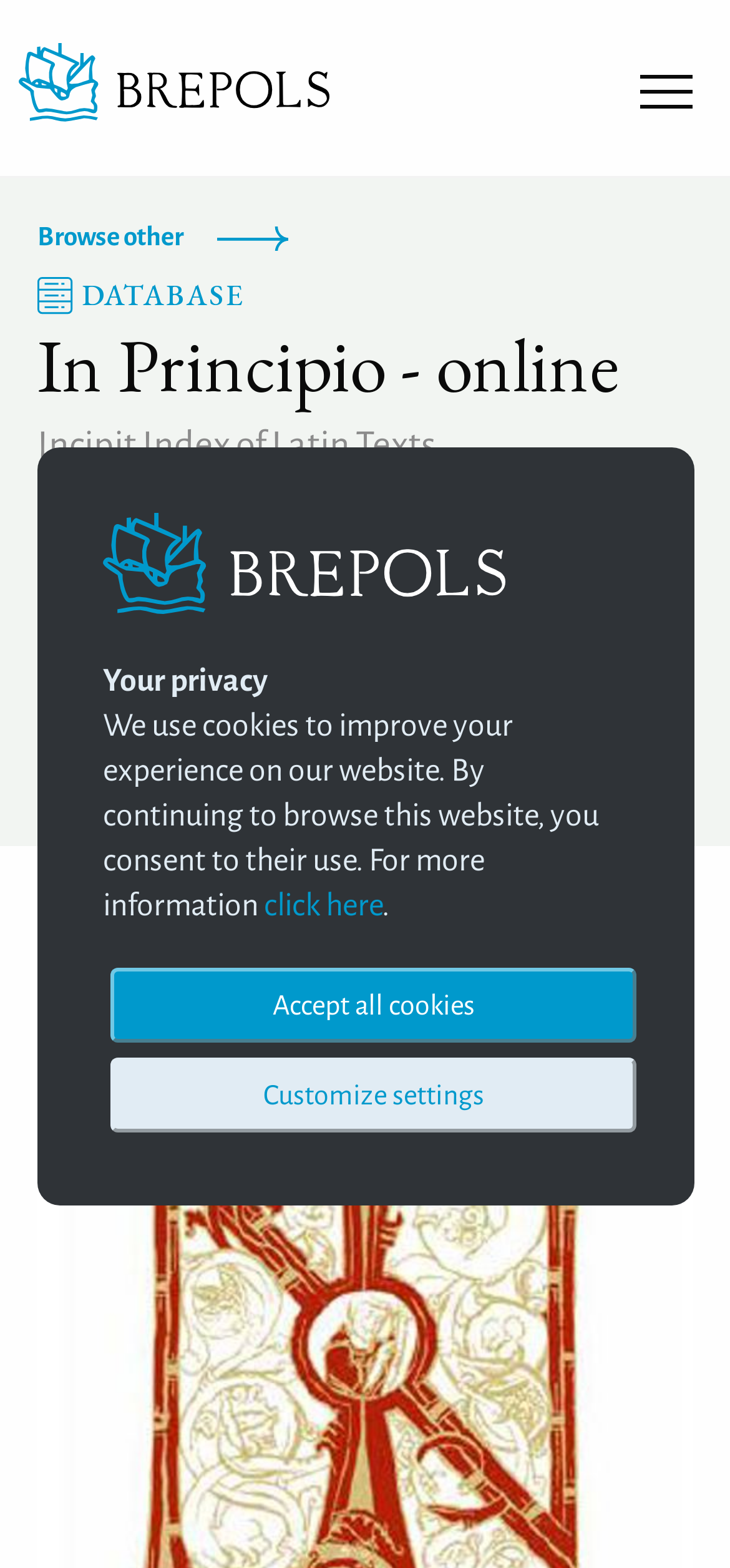Find the bounding box coordinates of the clickable area that will achieve the following instruction: "View In Principio - online details".

[0.051, 0.206, 0.949, 0.259]